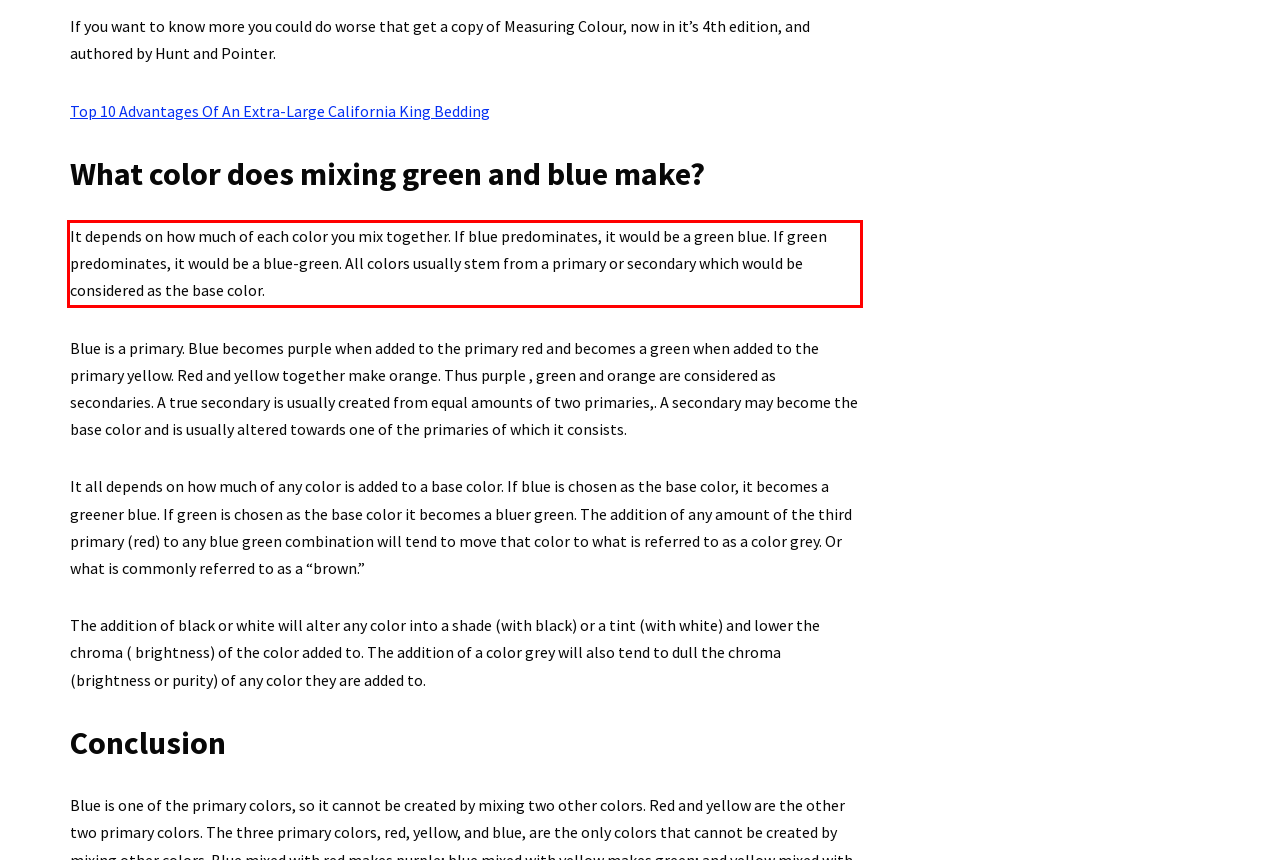Using the provided screenshot, read and generate the text content within the red-bordered area.

It depends on how much of each color you mix together. If blue predominates, it would be a green blue. If green predominates, it would be a blue-green. All colors usually stem from a primary or secondary which would be considered as the base color.